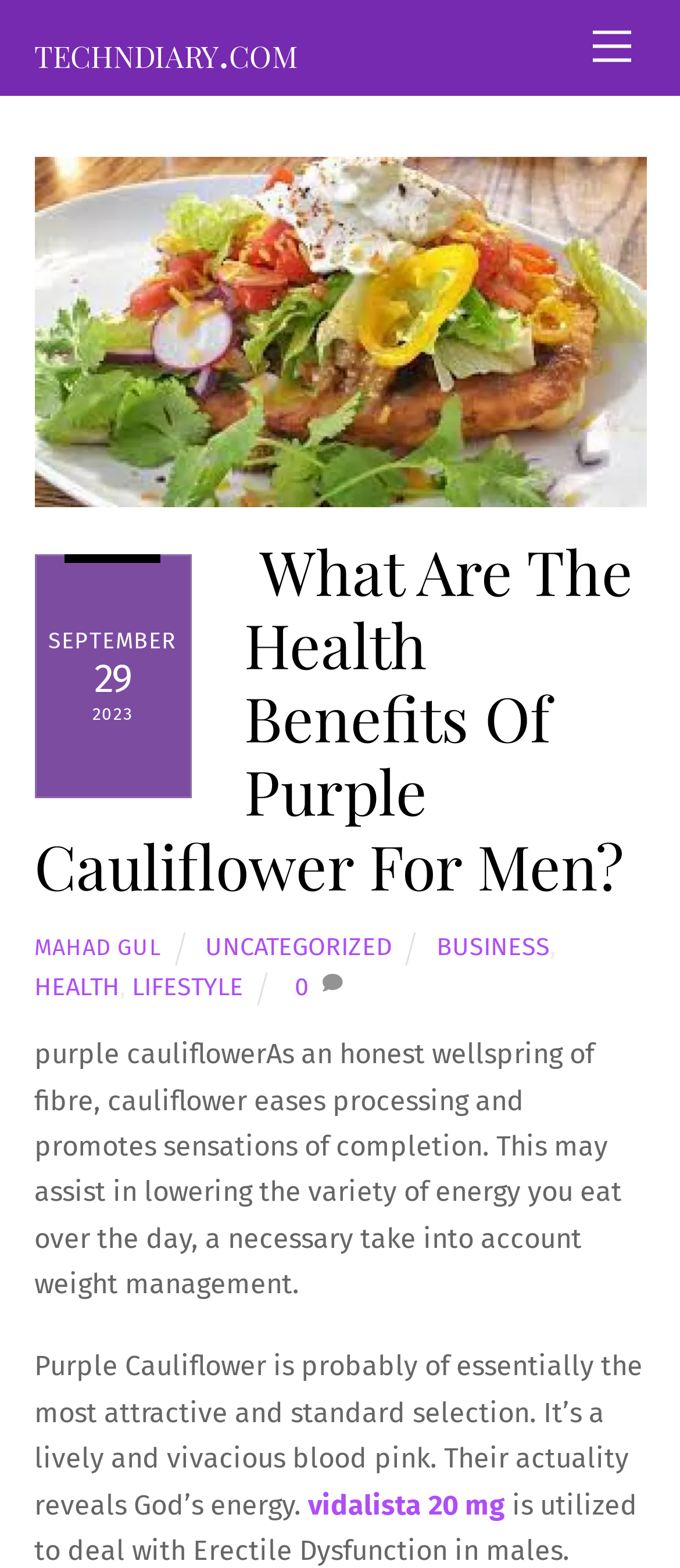Please provide the main heading of the webpage content.

 What Are The Health Benefits Of Purple Cauliflower For Men?